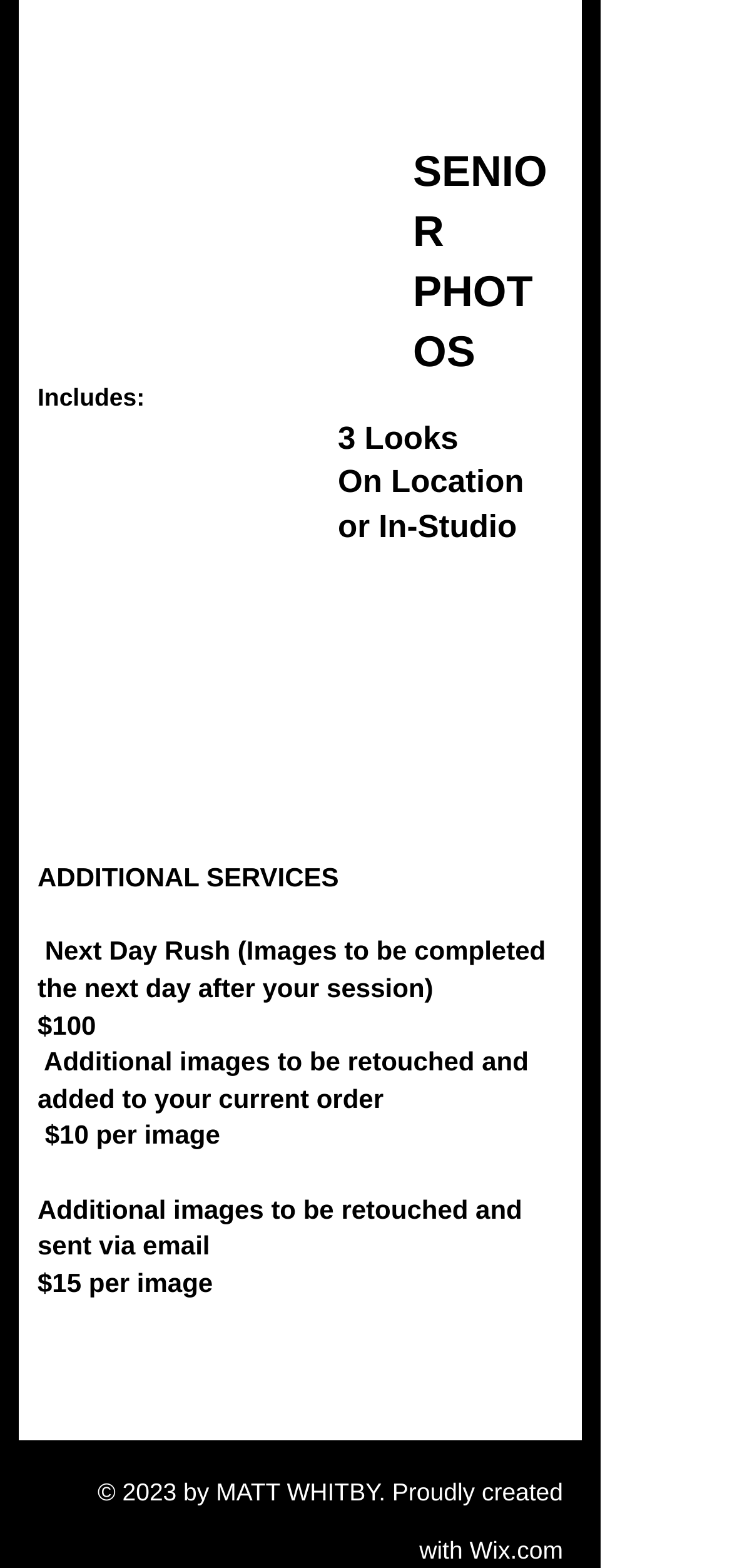Can senior photos be taken on location or in-studio?
Using the image as a reference, give an elaborate response to the question.

The webpage mentions 'On Location or In-Studio' under the 'Includes:' section, indicating that senior photos can be taken either on location or in-studio.